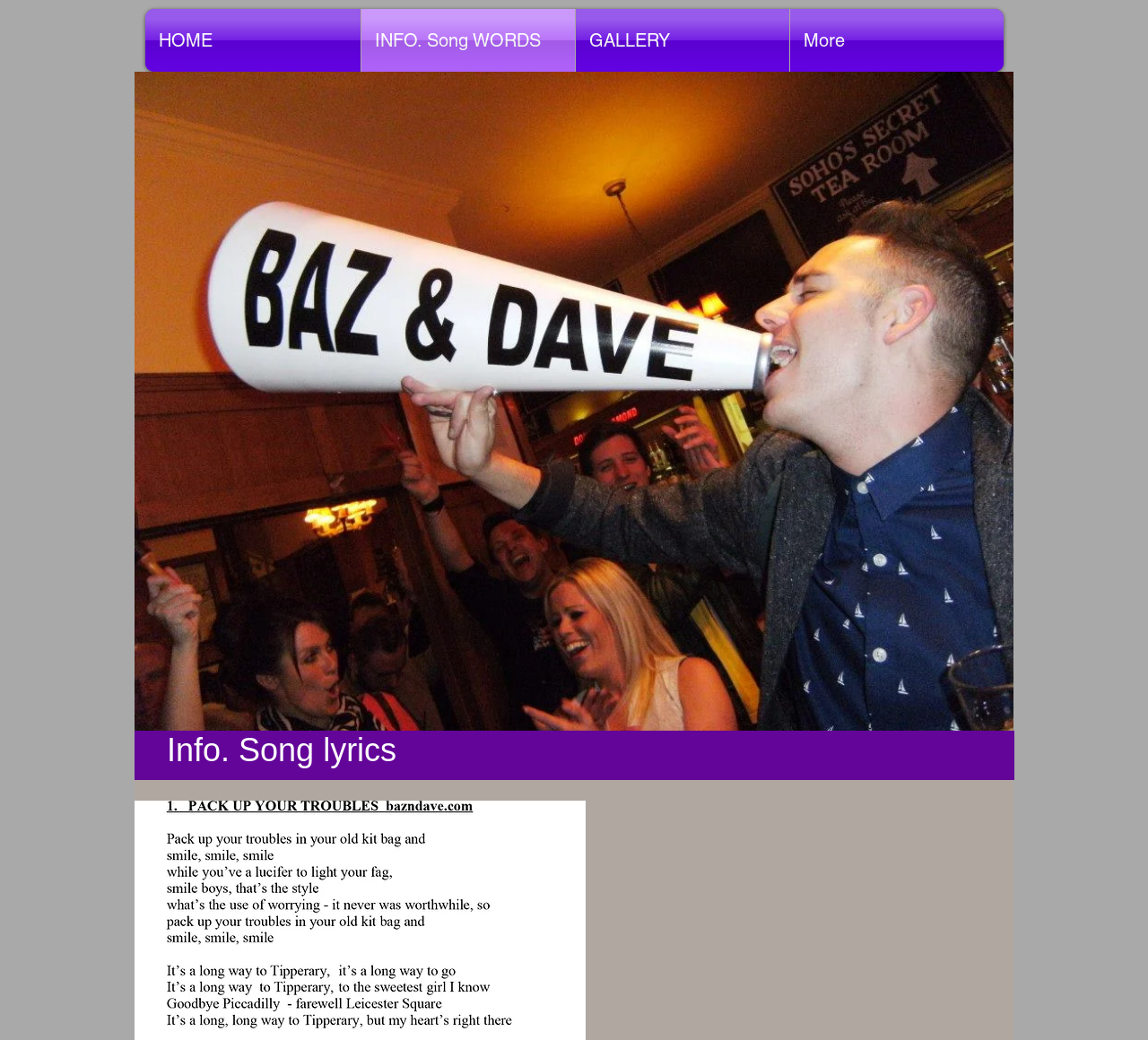What is the name of the current section?
Provide a detailed answer to the question using information from the image.

I determined the answer by looking at the heading element with the text 'Info. Song lyrics' which is located at the bottom of the page, indicating that it is the current section.